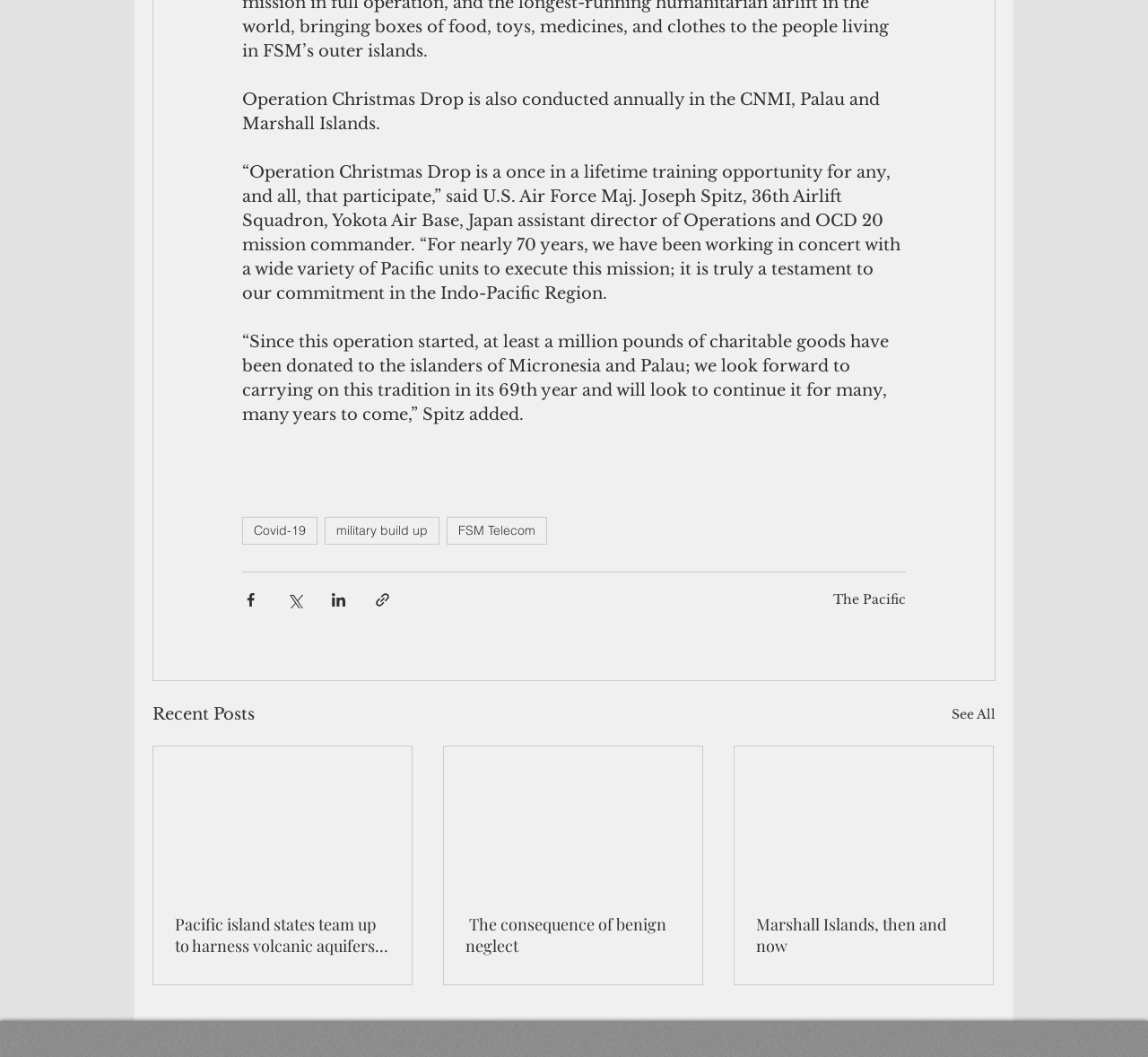Reply to the question with a brief word or phrase: What is the topic of the recent posts section?

Pacific island states